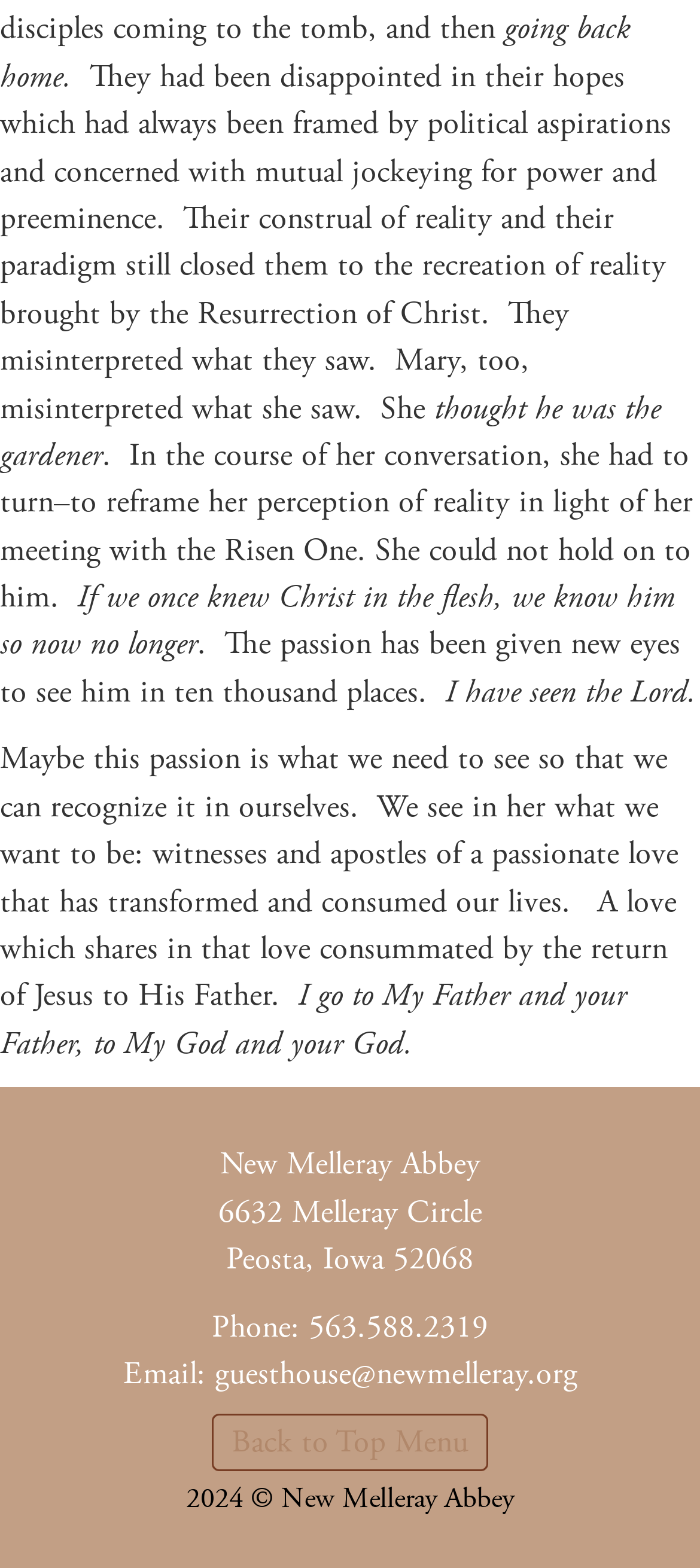Given the description of the UI element: "alt="FENFAST 375 website URL graphic"", predict the bounding box coordinates in the form of [left, top, right, bottom], with each value being a float between 0 and 1.

None